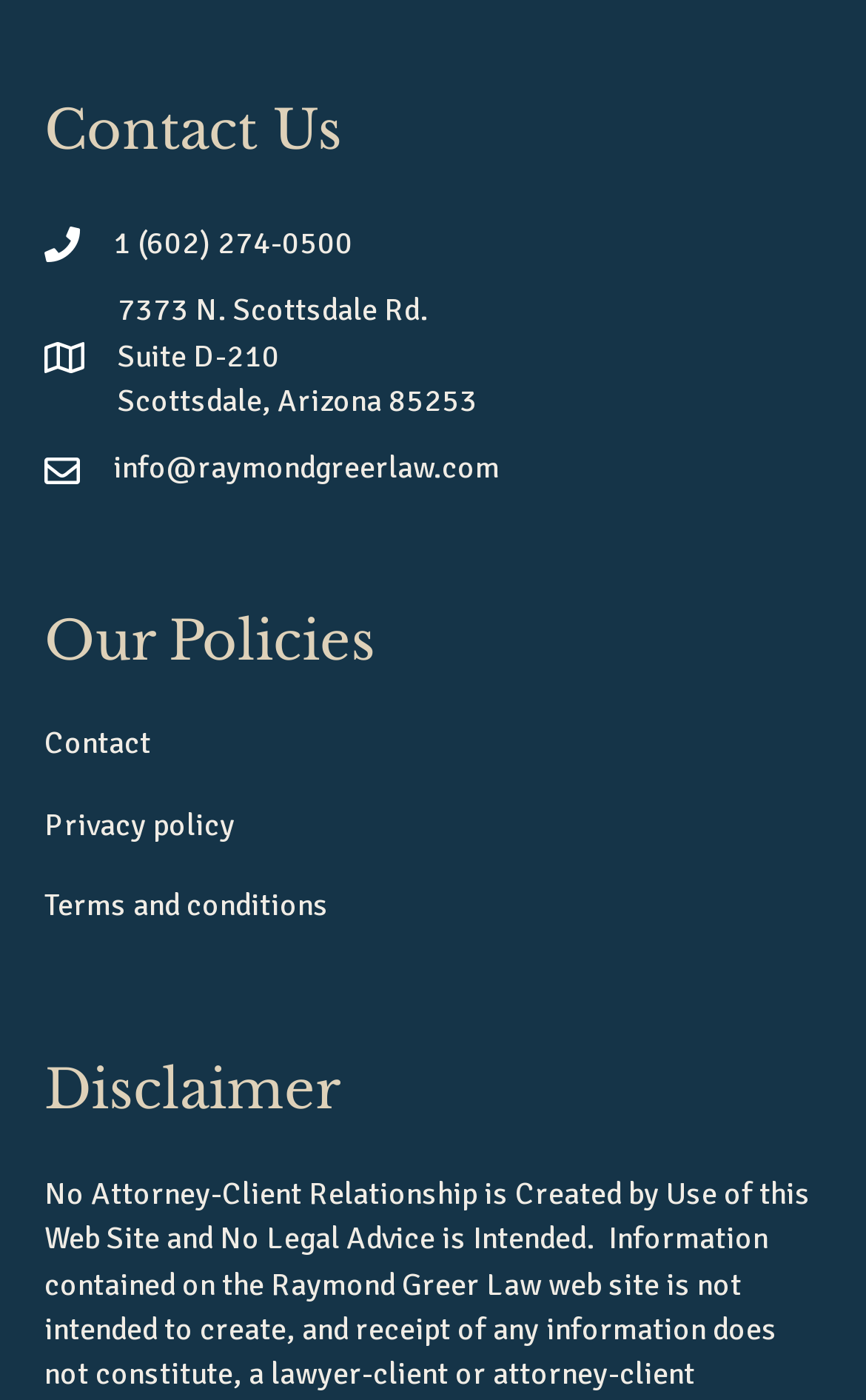Given the element description, predict the bounding box coordinates in the format (top-left x, top-left y, bottom-right x, bottom-right y), using floating point numbers between 0 and 1: Terms and conditions

[0.051, 0.633, 0.379, 0.66]